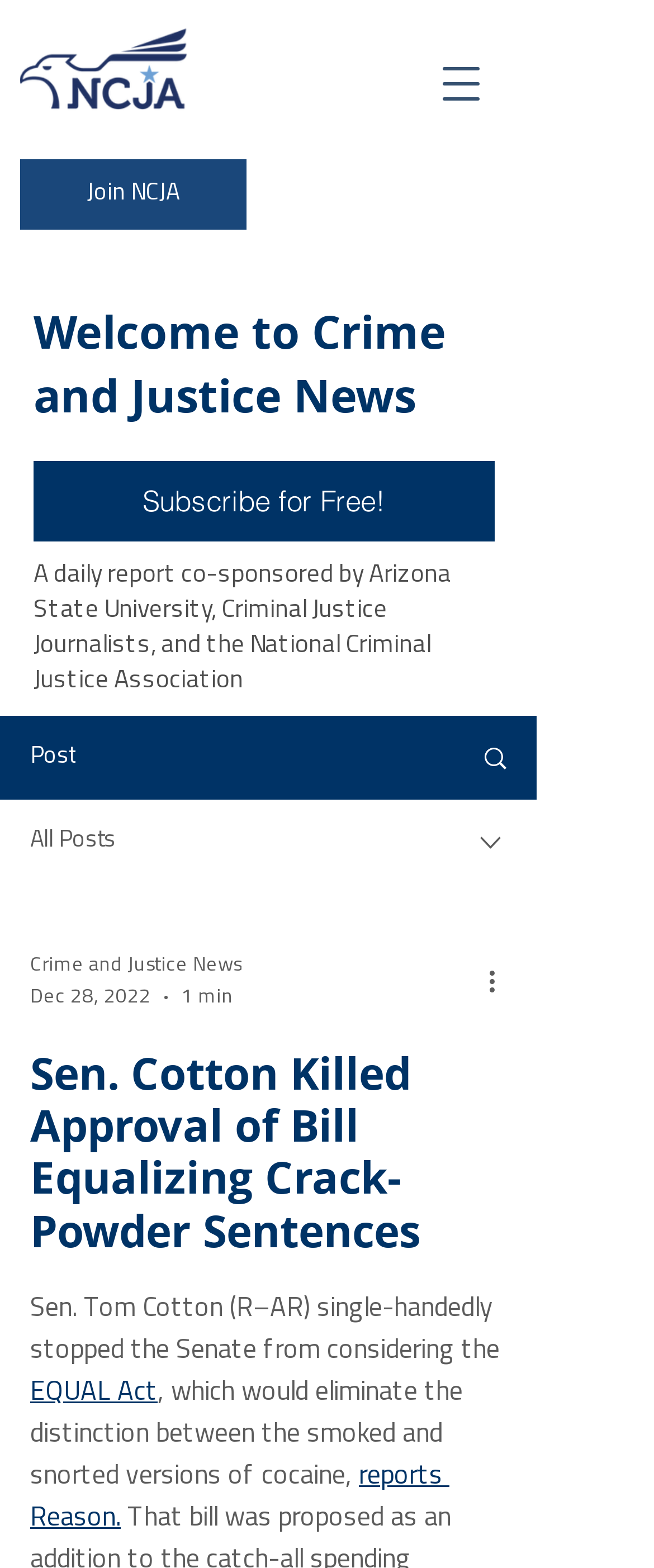Provide the bounding box coordinates, formatted as (top-left x, top-left y, bottom-right x, bottom-right y), with all values being floating point numbers between 0 and 1. Identify the bounding box of the UI element that matches the description: Crime and Justice News

[0.046, 0.606, 0.369, 0.626]